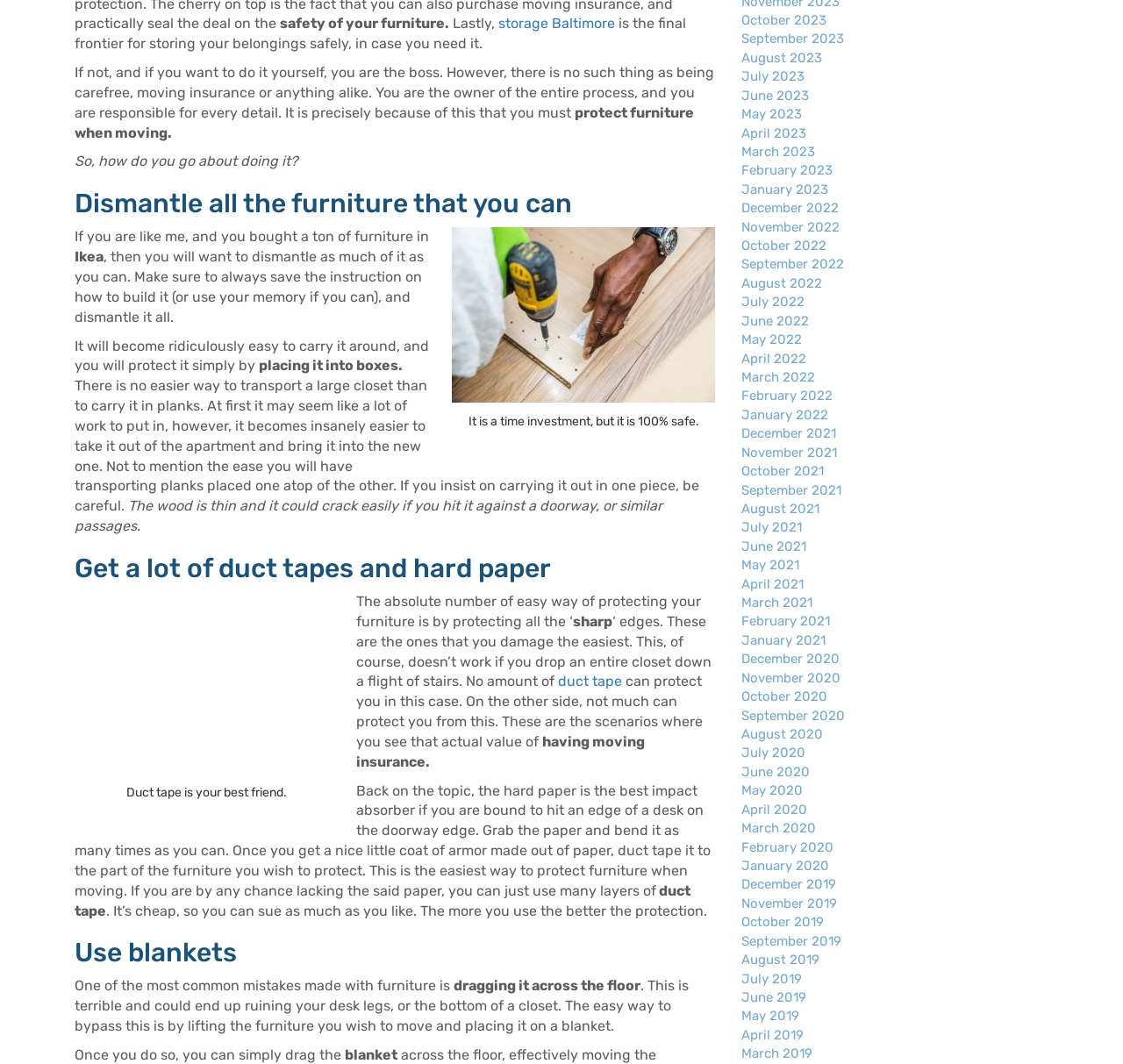Determine the bounding box coordinates of the element's region needed to click to follow the instruction: "read the article about protecting furniture when moving". Provide these coordinates as four float numbers between 0 and 1, formatted as [left, top, right, bottom].

[0.066, 0.014, 0.611, 0.049]